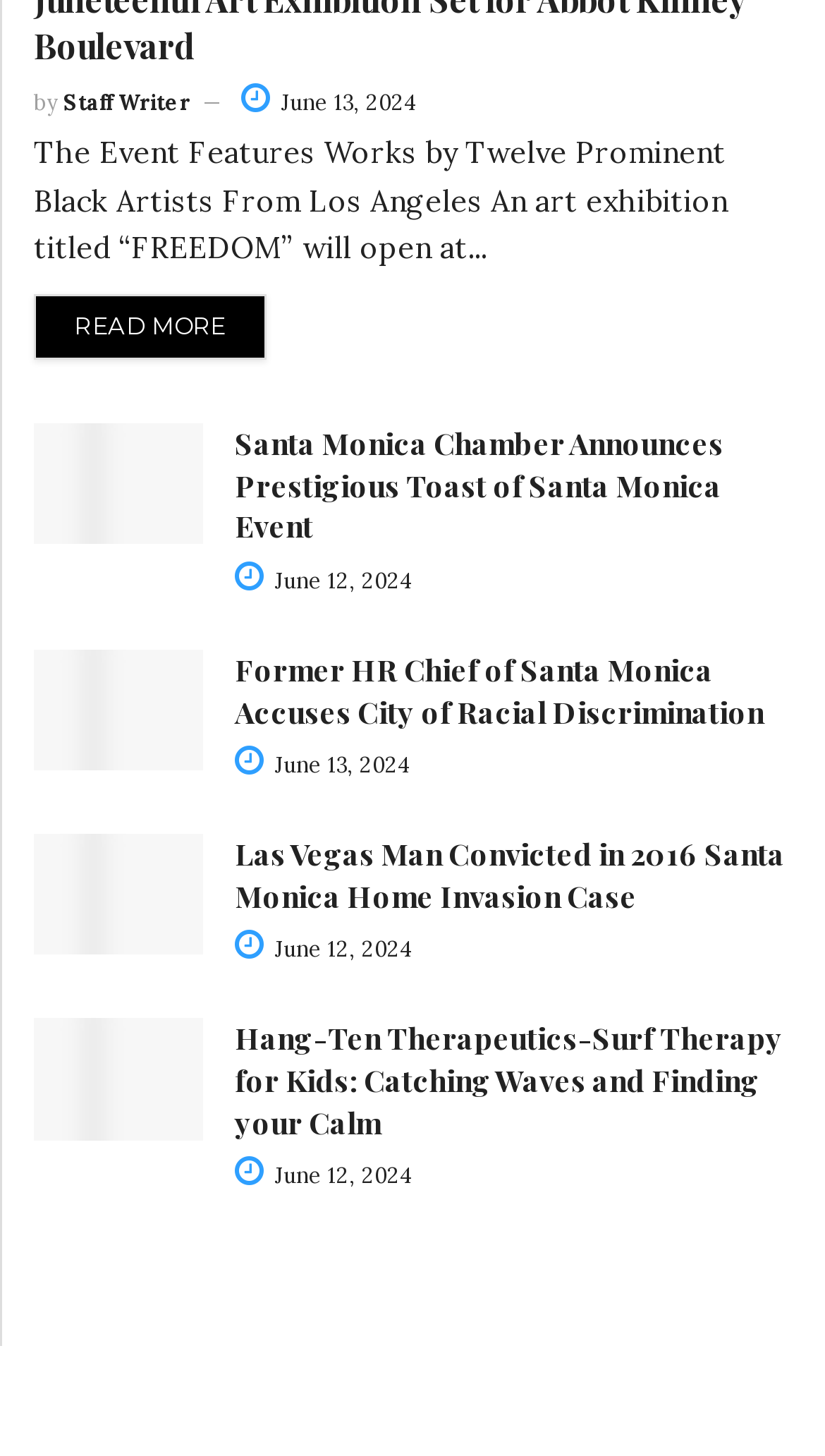Can you determine the bounding box coordinates of the area that needs to be clicked to fulfill the following instruction: "Read more about the art exhibition titled 'FREEDOM'"?

[0.041, 0.202, 0.323, 0.247]